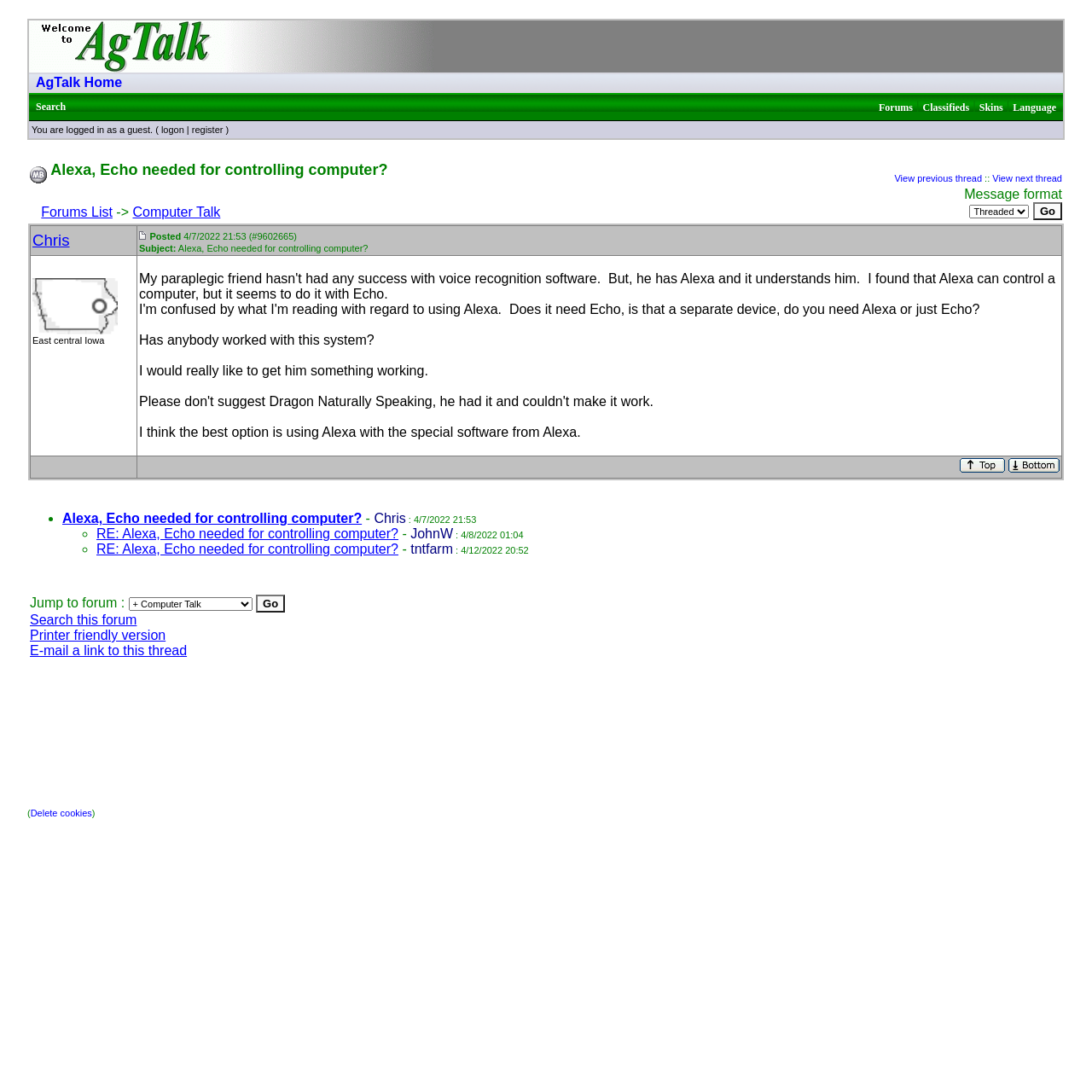Please specify the bounding box coordinates of the clickable region to carry out the following instruction: "Click on the 'Top of the page' link". The coordinates should be four float numbers between 0 and 1, in the format [left, top, right, bottom].

[0.879, 0.422, 0.92, 0.435]